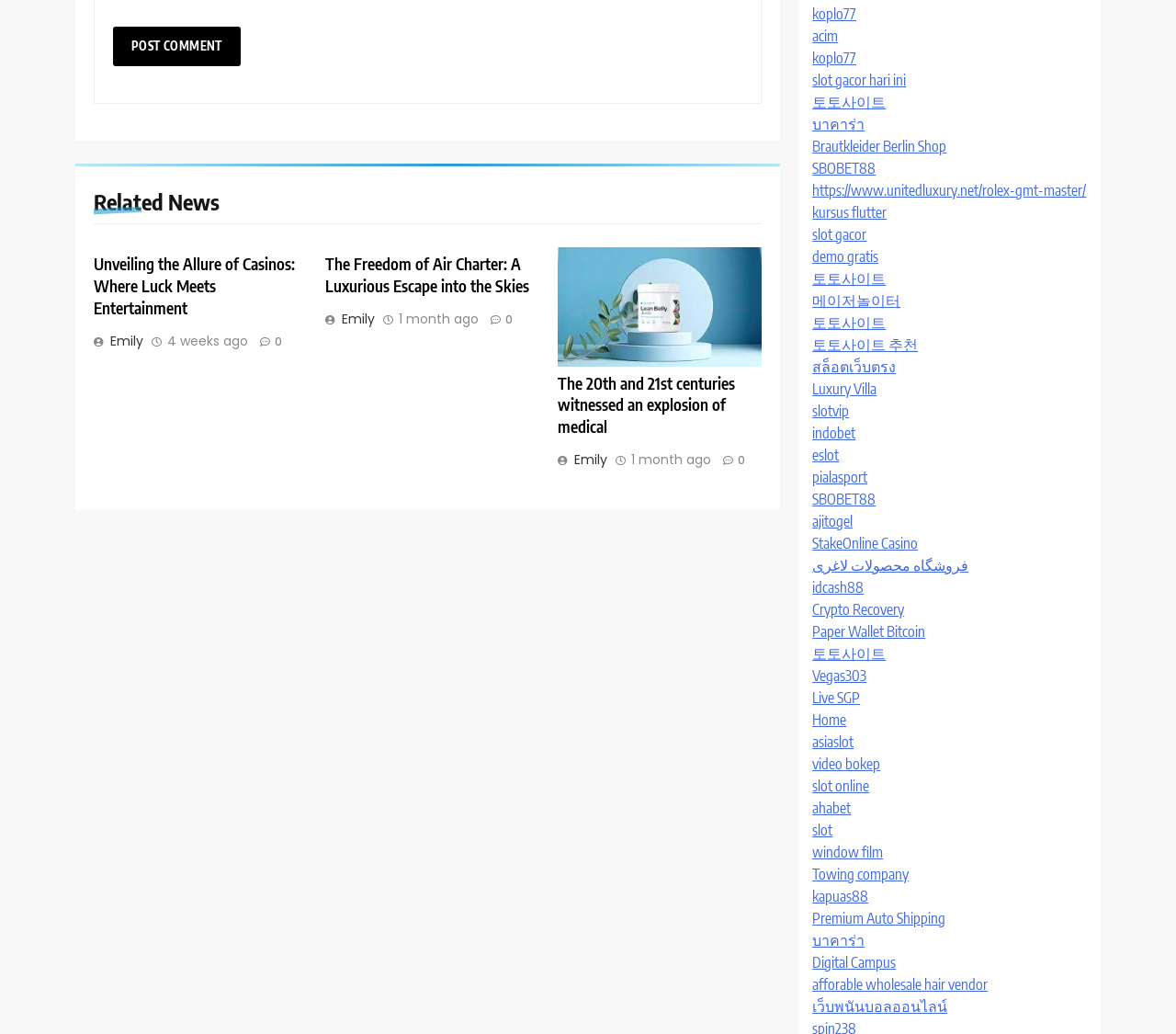Locate the bounding box coordinates of the clickable region to complete the following instruction: "Read related news."

[0.08, 0.179, 0.648, 0.217]